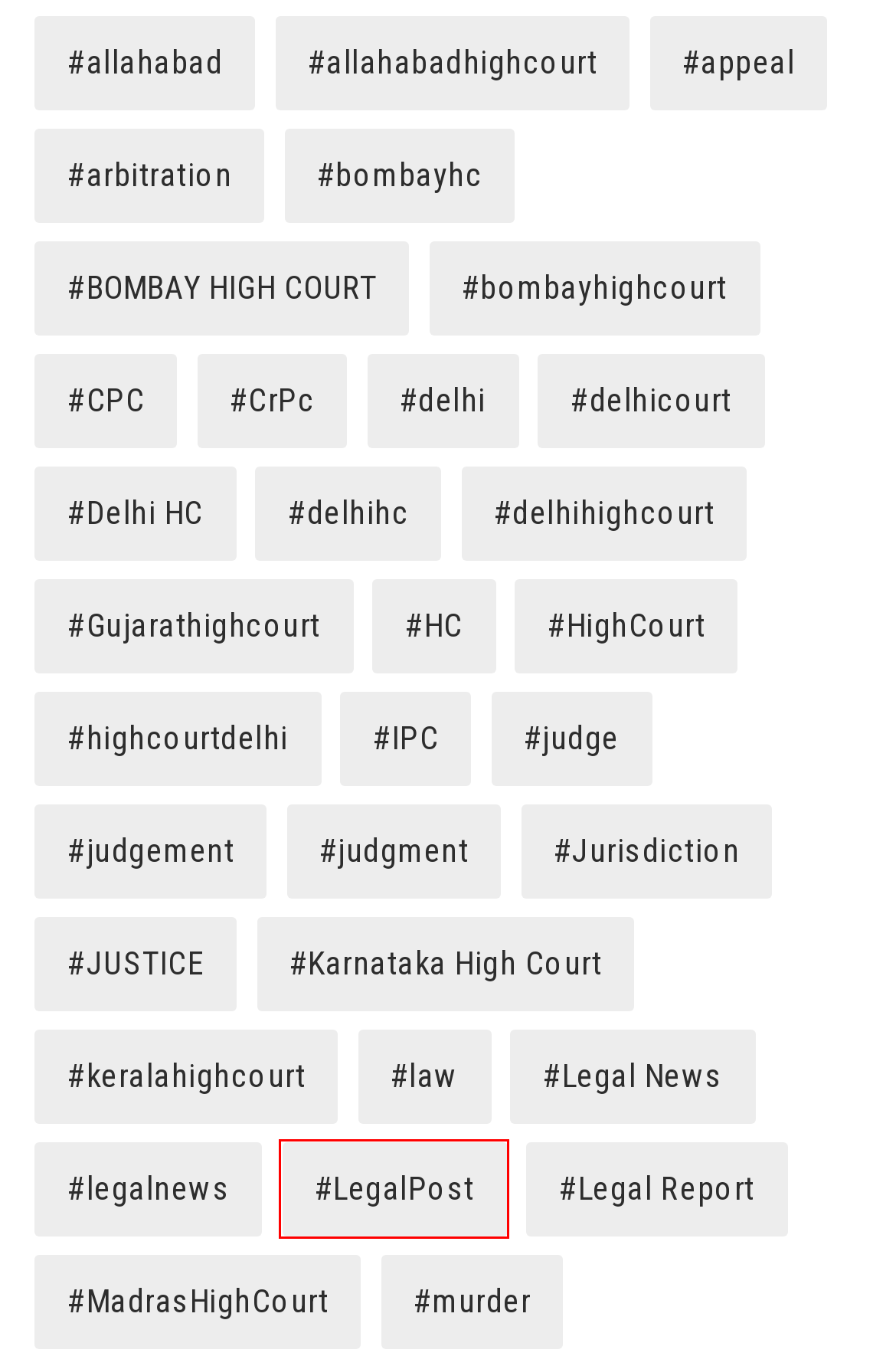Observe the provided screenshot of a webpage with a red bounding box around a specific UI element. Choose the webpage description that best fits the new webpage after you click on the highlighted element. These are your options:
A. #LegalPost Archives - Prime Legal
B. #keralahighcourt Archives - Prime Legal
C. #allahabadhighcourt Archives - Prime Legal
D. #allahabad Archives - Prime Legal
E. #JUSTICE Archives - Prime Legal
F. #judge Archives - Prime Legal
G. #delhihc Archives - Prime Legal
H. #HighCourt Archives - Prime Legal

A